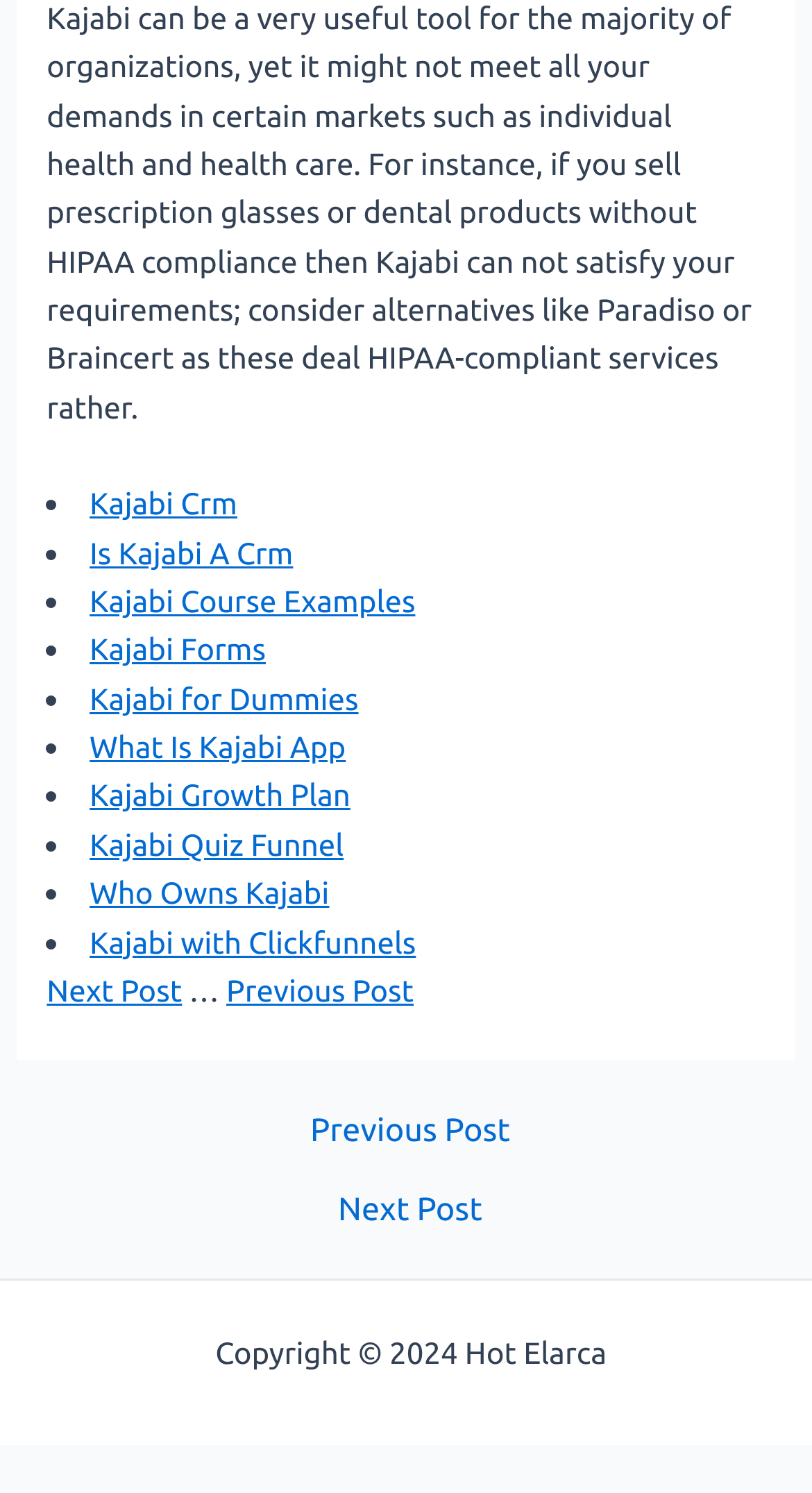Answer in one word or a short phrase: 
What is the main topic of the webpage?

Kajabi